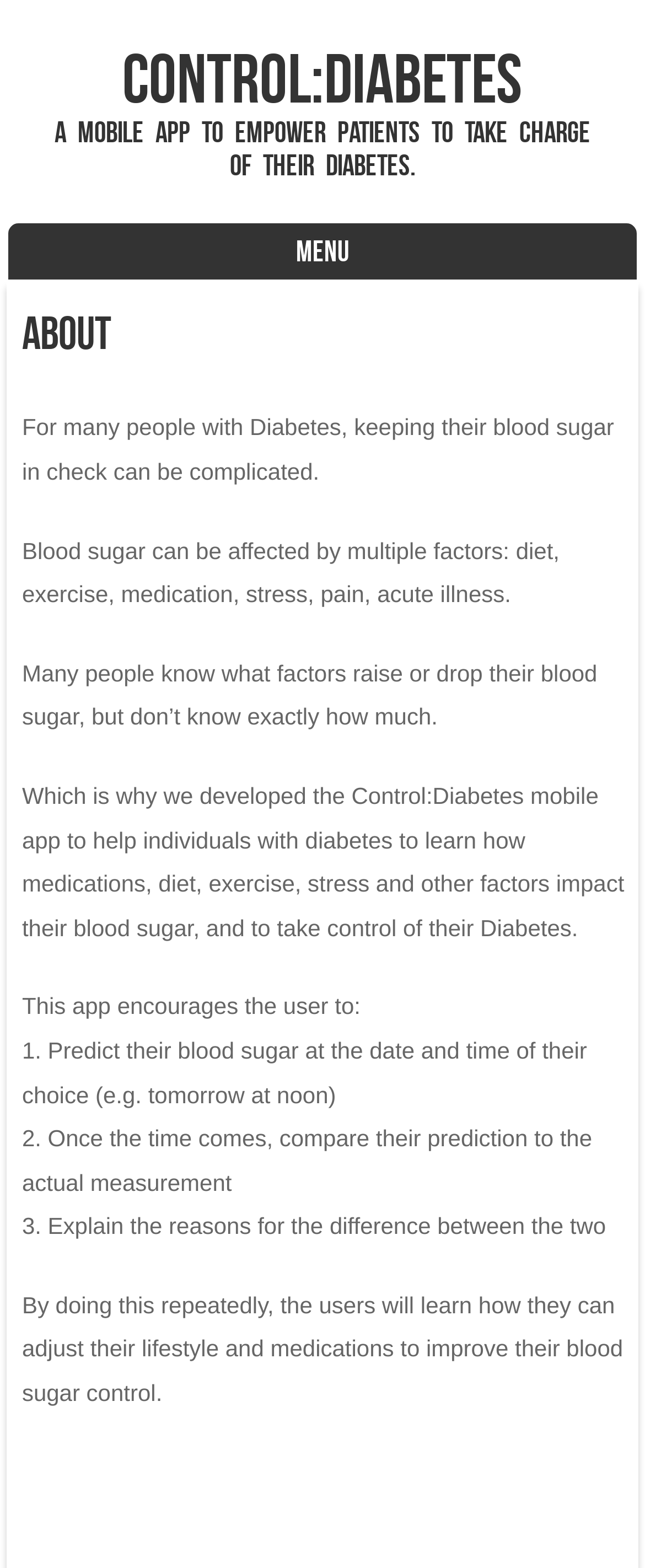Locate the UI element described by Control:Diabetes in the provided webpage screenshot. Return the bounding box coordinates in the format (top-left x, top-left y, bottom-right x, bottom-right y), ensuring all values are between 0 and 1.

[0.19, 0.025, 0.81, 0.074]